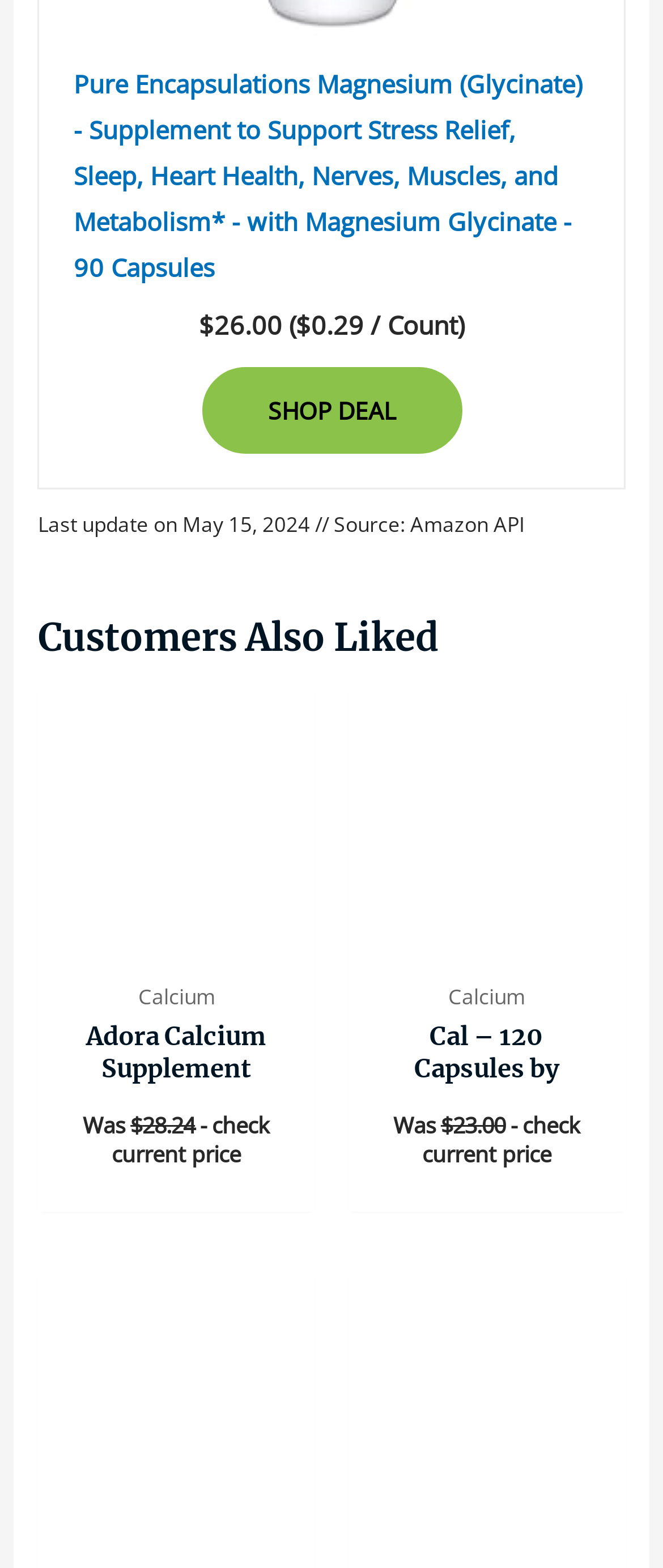Answer the question briefly using a single word or phrase: 
What is the last update date of the webpage?

May 15, 2024